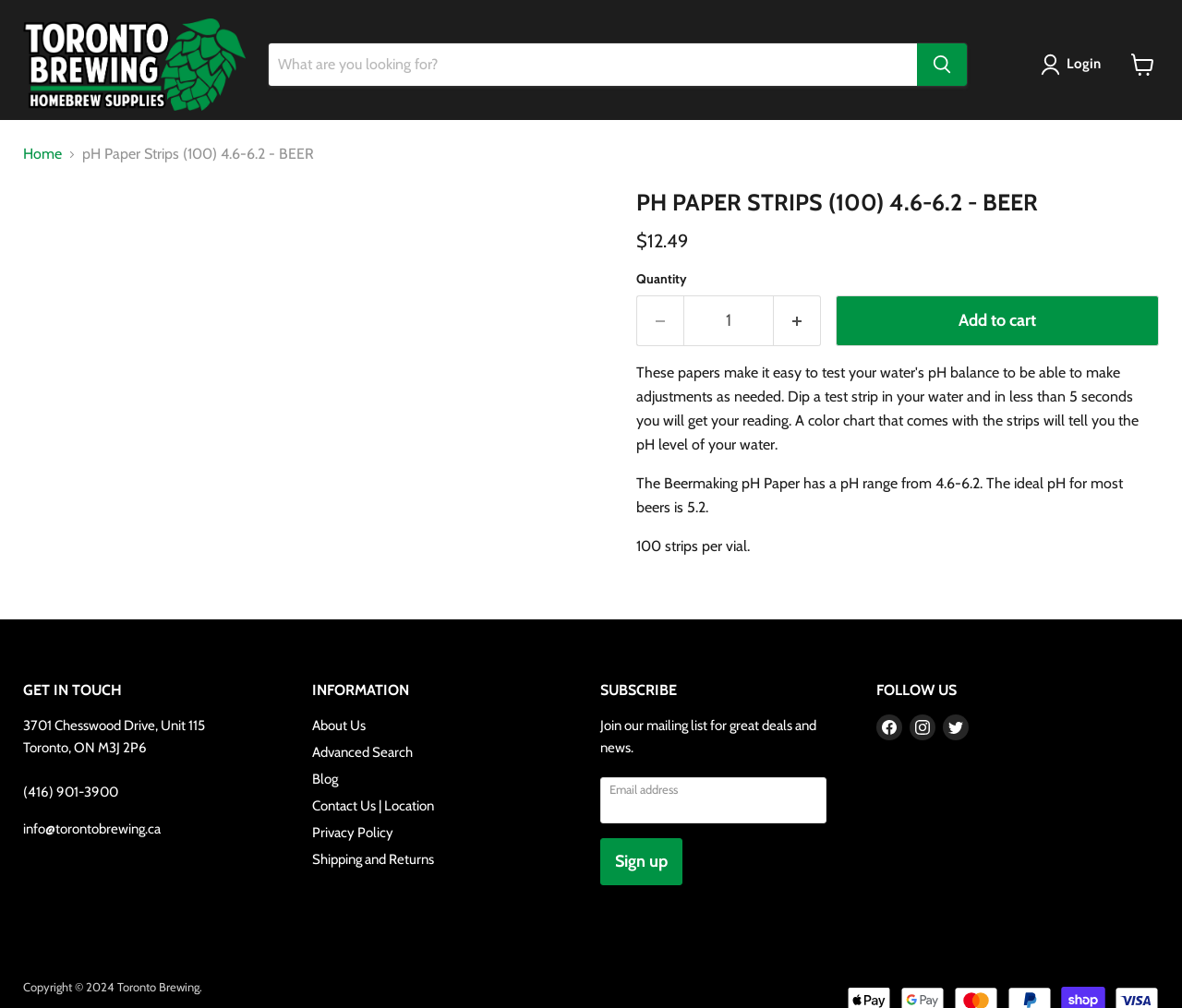What is the product name?
Give a single word or phrase as your answer by examining the image.

pH Paper Strips